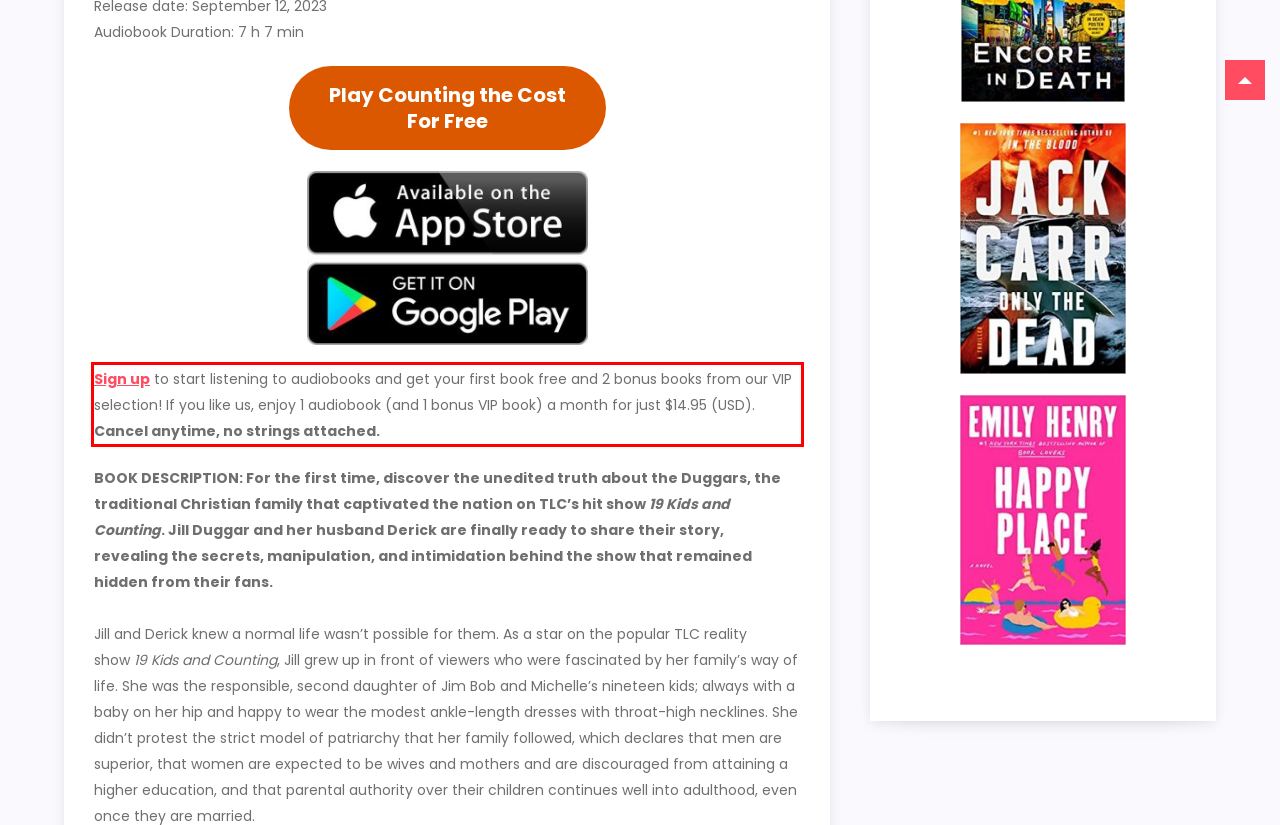Please perform OCR on the text content within the red bounding box that is highlighted in the provided webpage screenshot.

Sign up to start listening to audiobooks and get your first book free and 2 bonus books from our VIP selection! If you like us, enjoy 1 audiobook (and 1 bonus VIP book) a month for just $14.95 (USD). Cancel anytime, no strings attached.